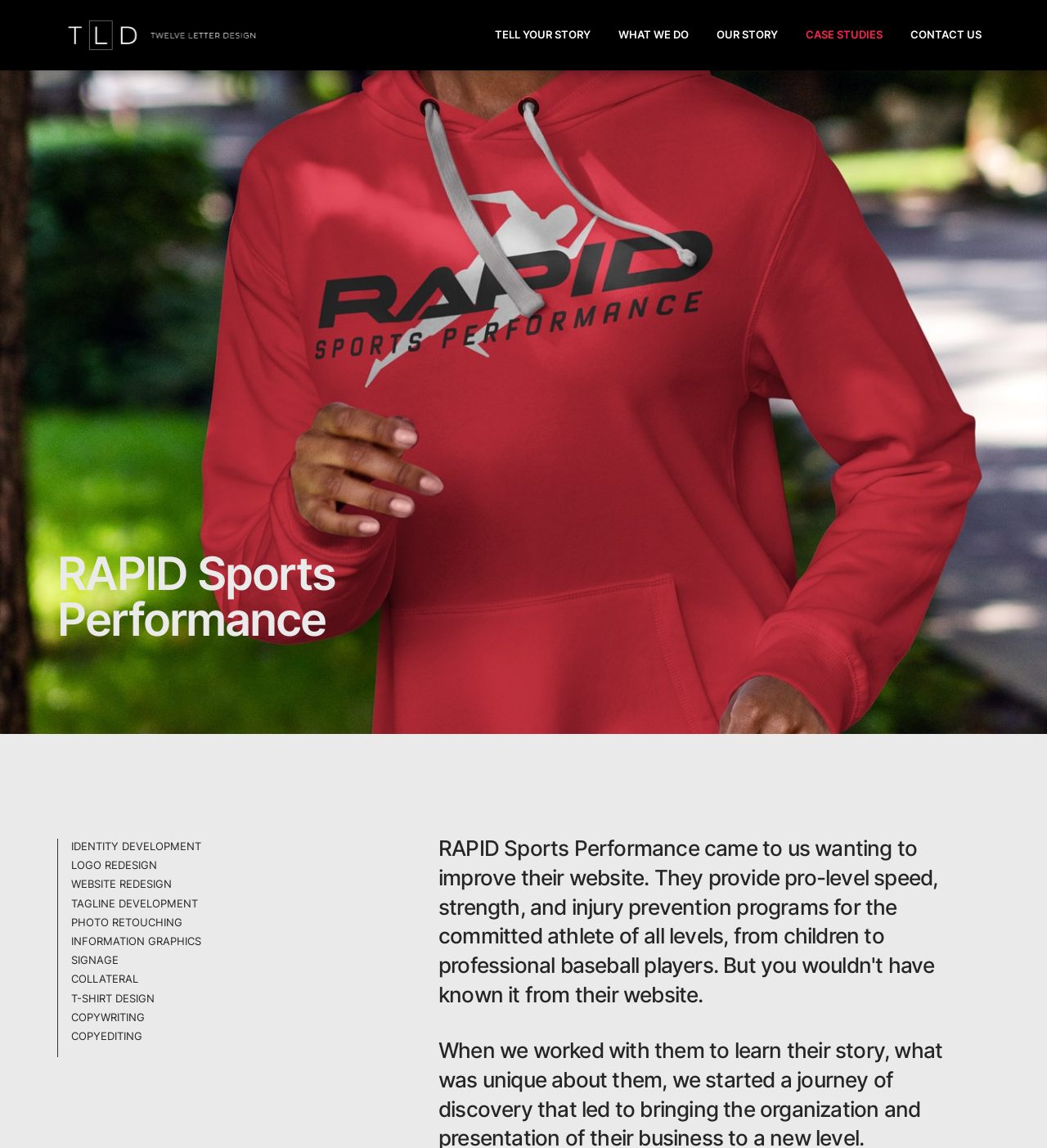Please answer the following question using a single word or phrase: 
What is the purpose of the 'CASE STUDIES' link?

To view case studies